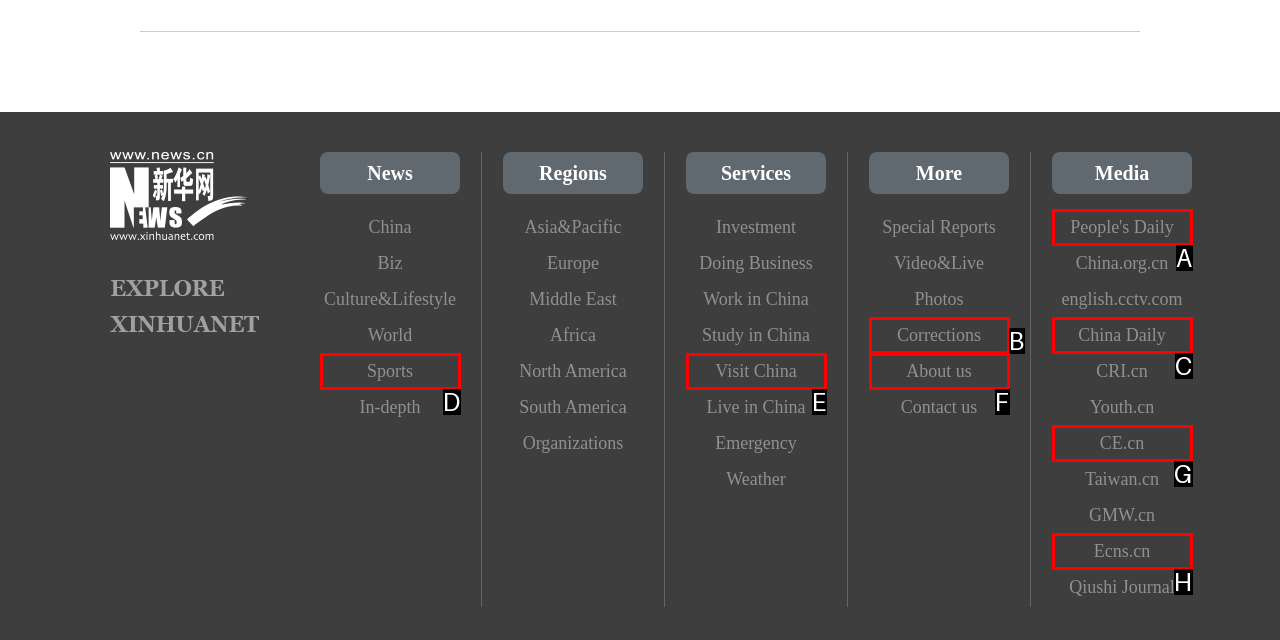From the provided options, pick the HTML element that matches the description: Skip to Menu↵ENTER. Respond with the letter corresponding to your choice.

None